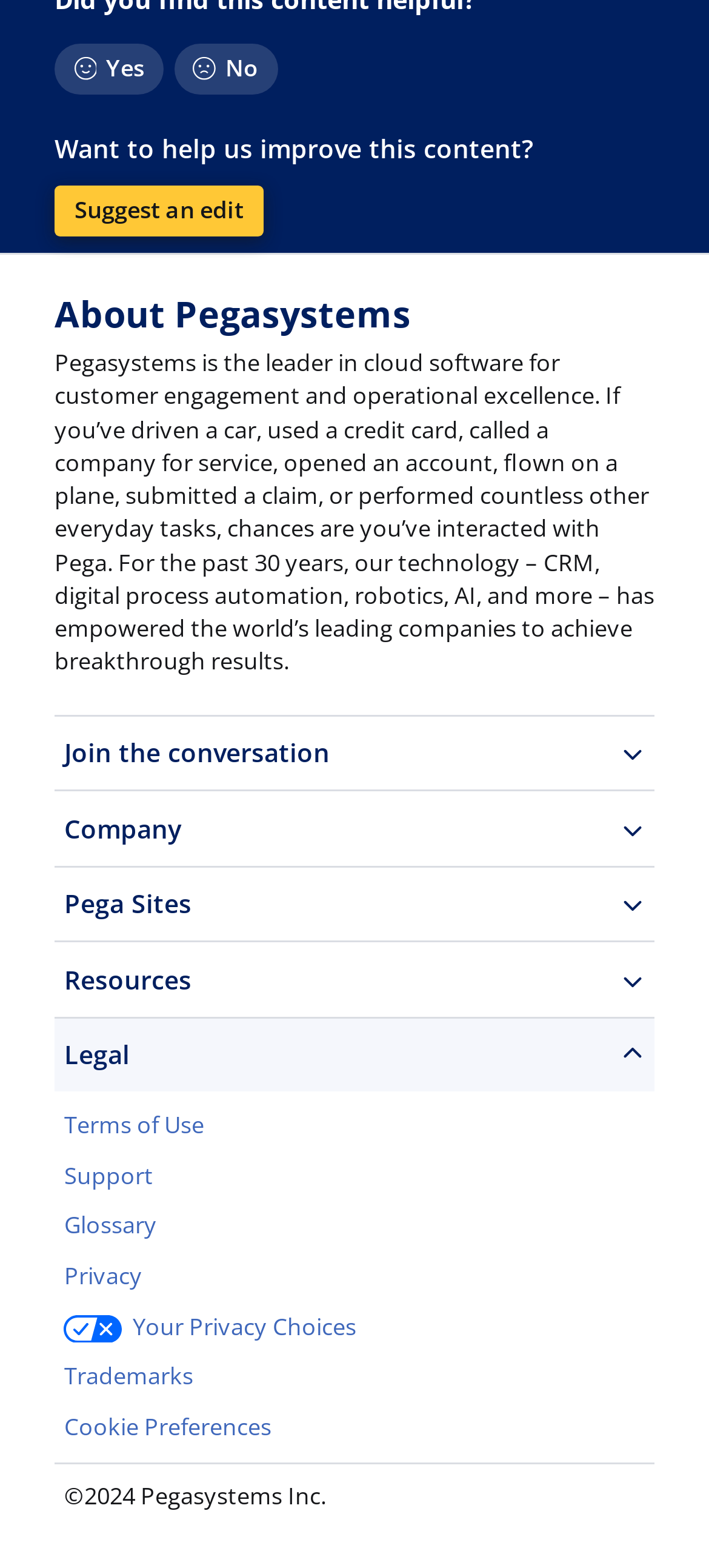Please determine the bounding box coordinates for the element that should be clicked to follow these instructions: "Join the conversation".

[0.077, 0.457, 0.923, 0.504]